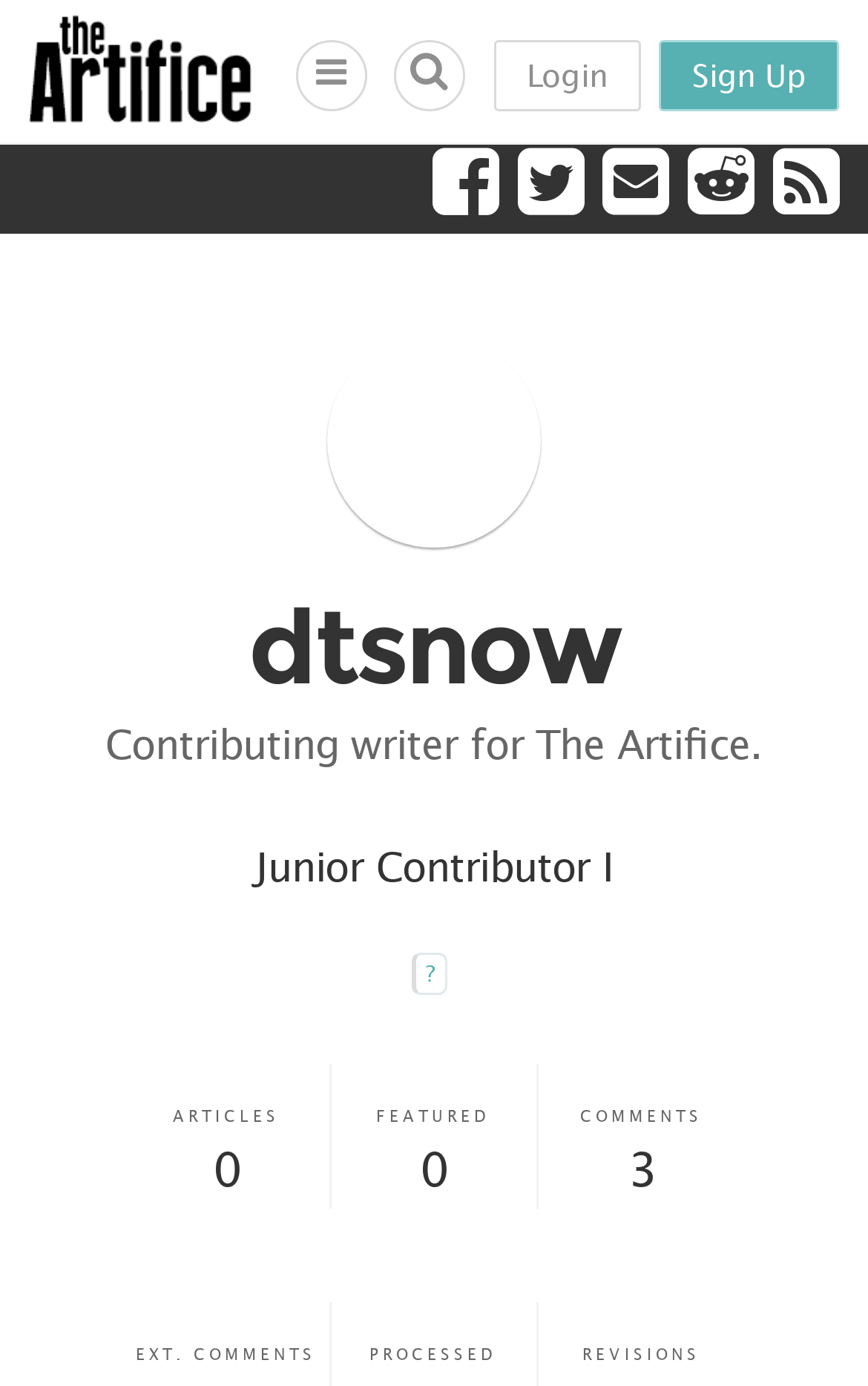Determine the bounding box of the UI component based on this description: "Login". The bounding box coordinates should be four float values between 0 and 1, i.e., [left, top, right, bottom].

[0.568, 0.029, 0.739, 0.08]